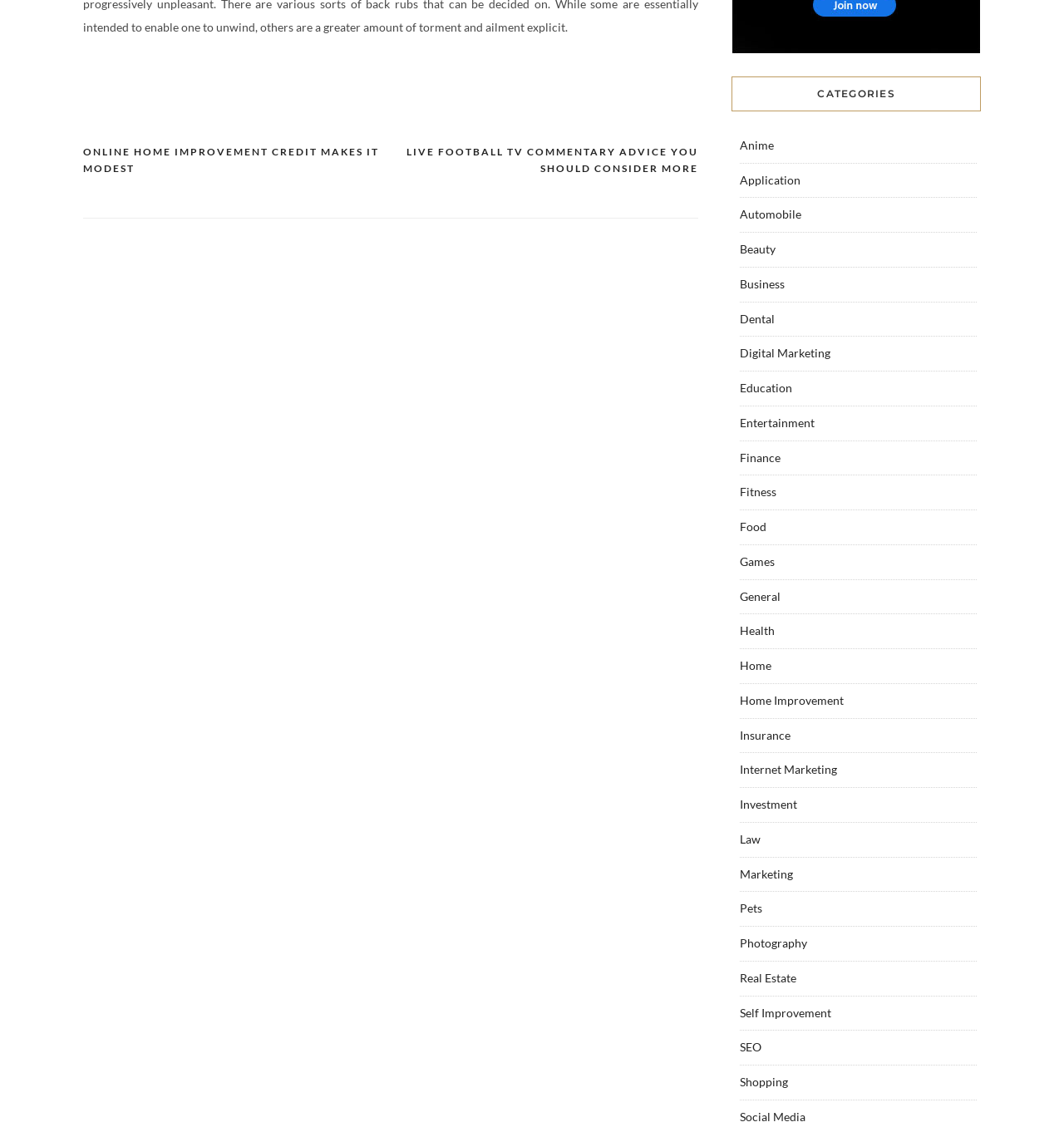Determine the coordinates of the bounding box that should be clicked to complete the instruction: "Explore the 'Digital Marketing' category". The coordinates should be represented by four float numbers between 0 and 1: [left, top, right, bottom].

[0.695, 0.306, 0.78, 0.318]